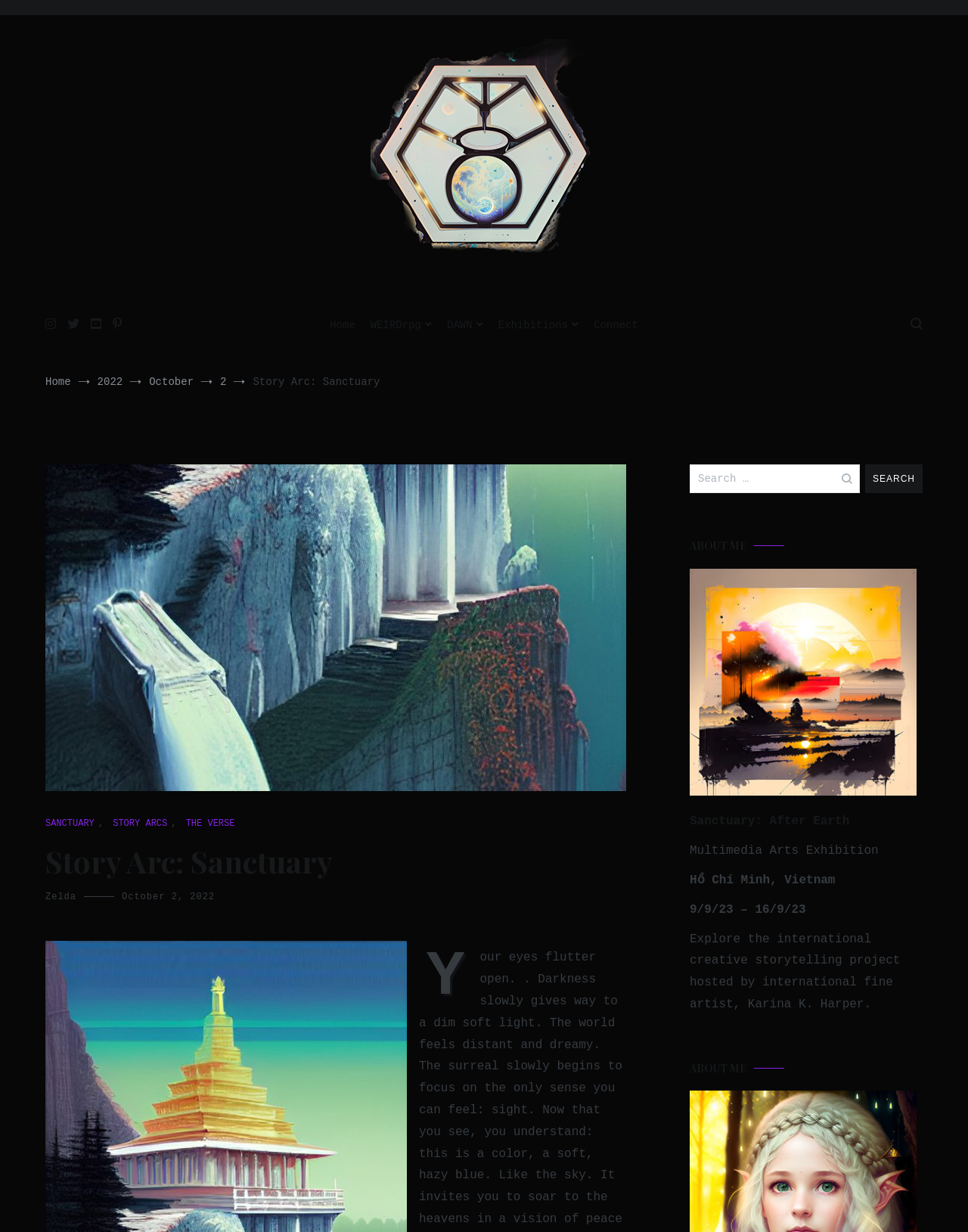Respond with a single word or phrase for the following question: 
Where is the exhibition located?

Hồ Chí Minh, Vietnam